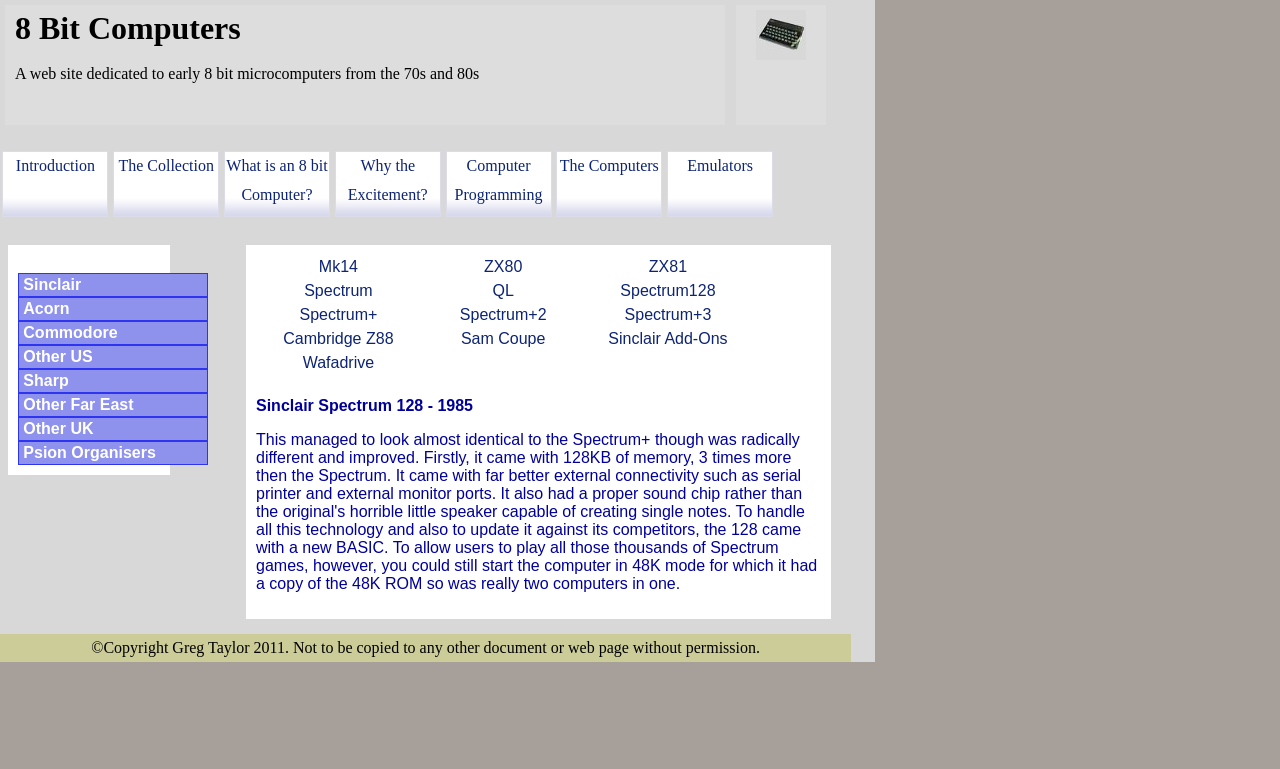Extract the main heading text from the webpage.

8 Bit Computers